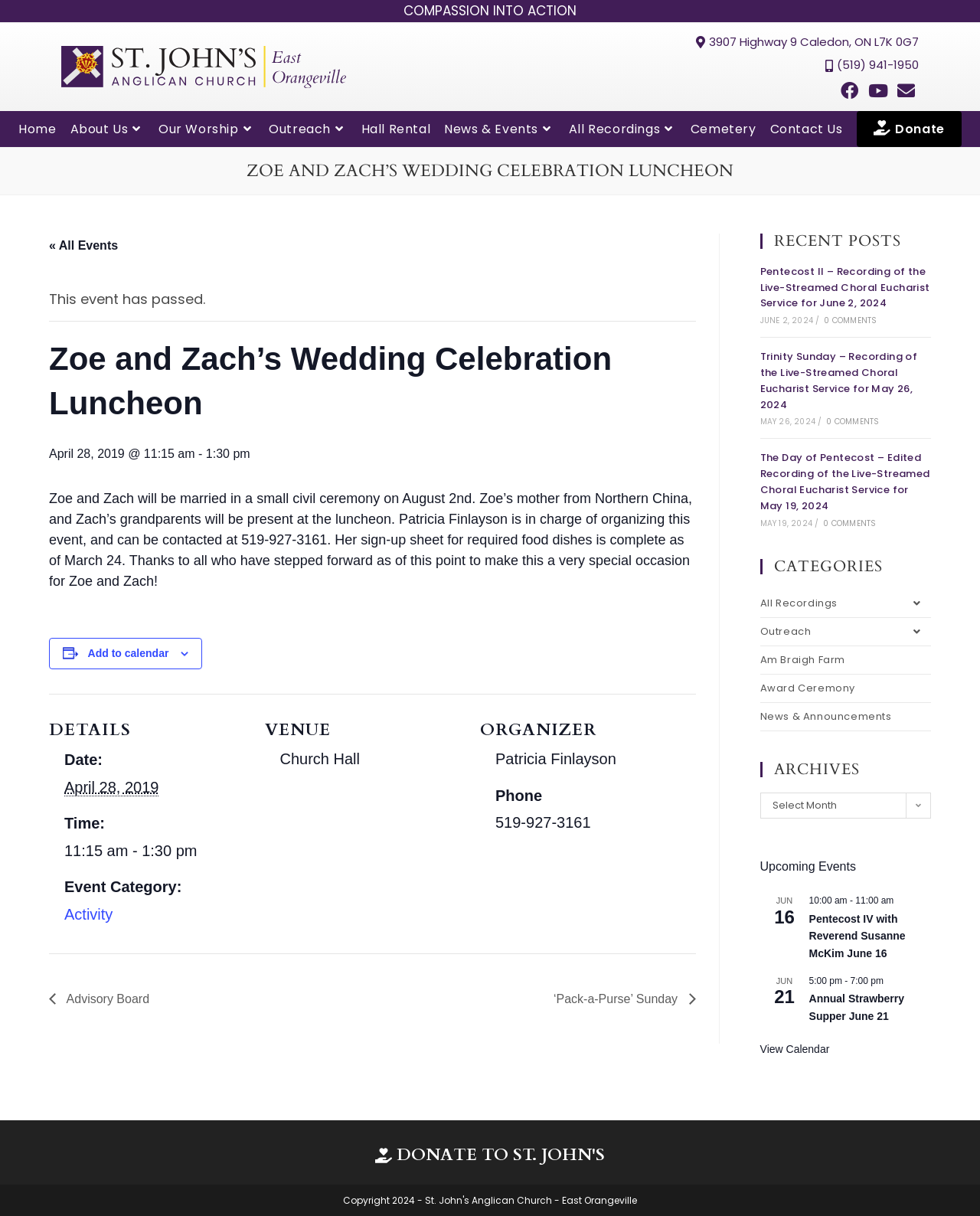What is the venue of Zoe and Zach’s Wedding Celebration Luncheon?
Answer the question with a thorough and detailed explanation.

I found the answer by looking at the 'VENUE' section of the webpage, where it lists the venue name as 'Church Hall'.